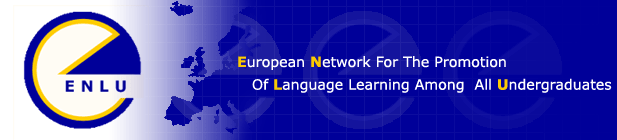Craft a detailed explanation of the image.

The image showcases the logo of the European Network for the Promotion of Language Learning among all Undergraduates (ENLU). The logo features a stylized blue and yellow design, prominently displaying the letters "ENLU" in a bold font. Surrounding these letters is a circular blue border, integrating a dynamic arrow symbol that emphasizes movement and connectivity. The background features a gradient of blue shades, complemented by outlines of European geography, highlighting the network's focus on fostering language learning across Europe. Below the logo, the full name of the organization is presented in a clear, professional font, reinforcing its mission to enhance language education among undergraduate students.